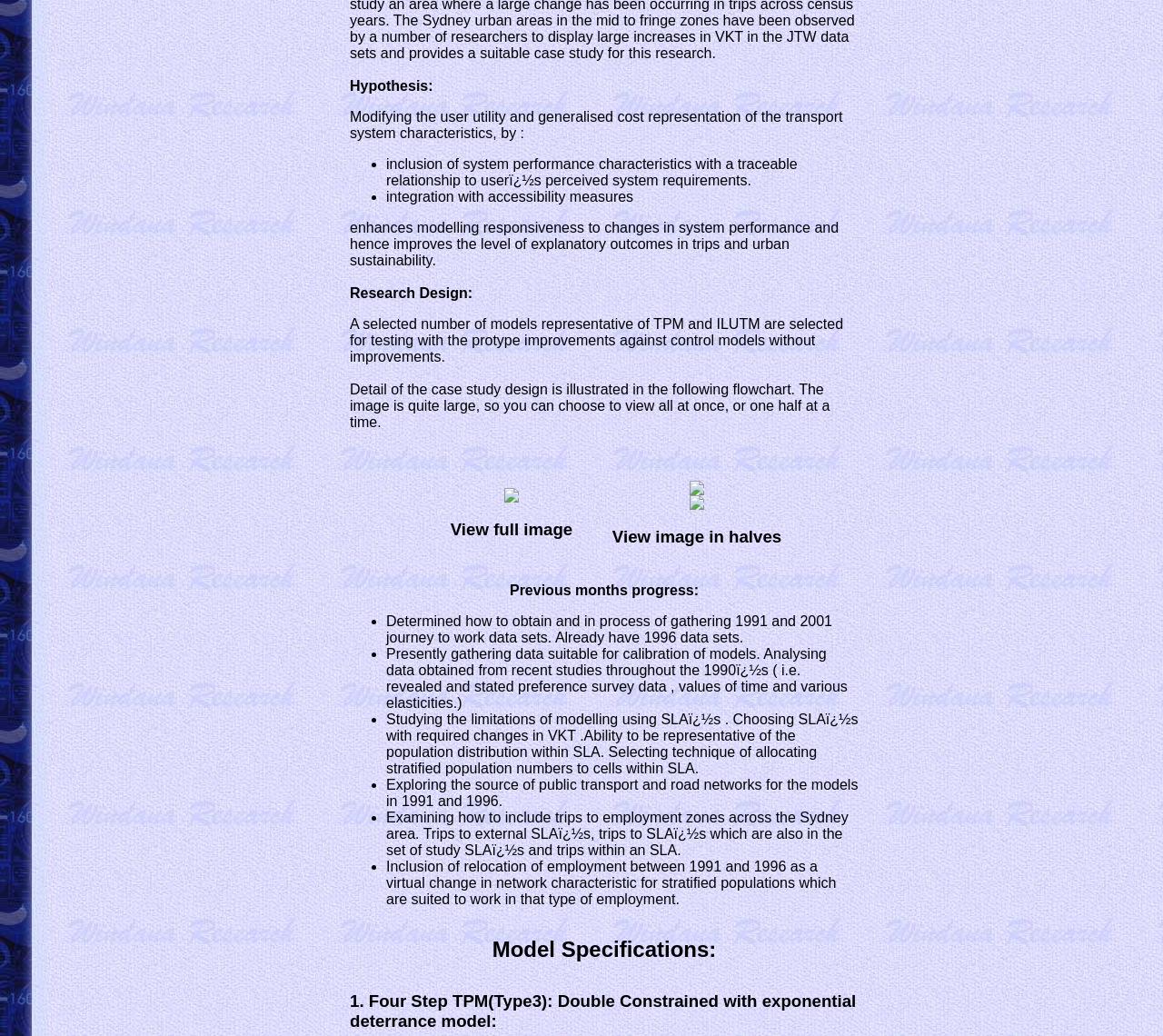What is shown in the flowchart?
Answer the question in a detailed and comprehensive manner.

The flowchart illustrates the detail of the case study design, which is a part of the research design, and it can be viewed in full or in halves.